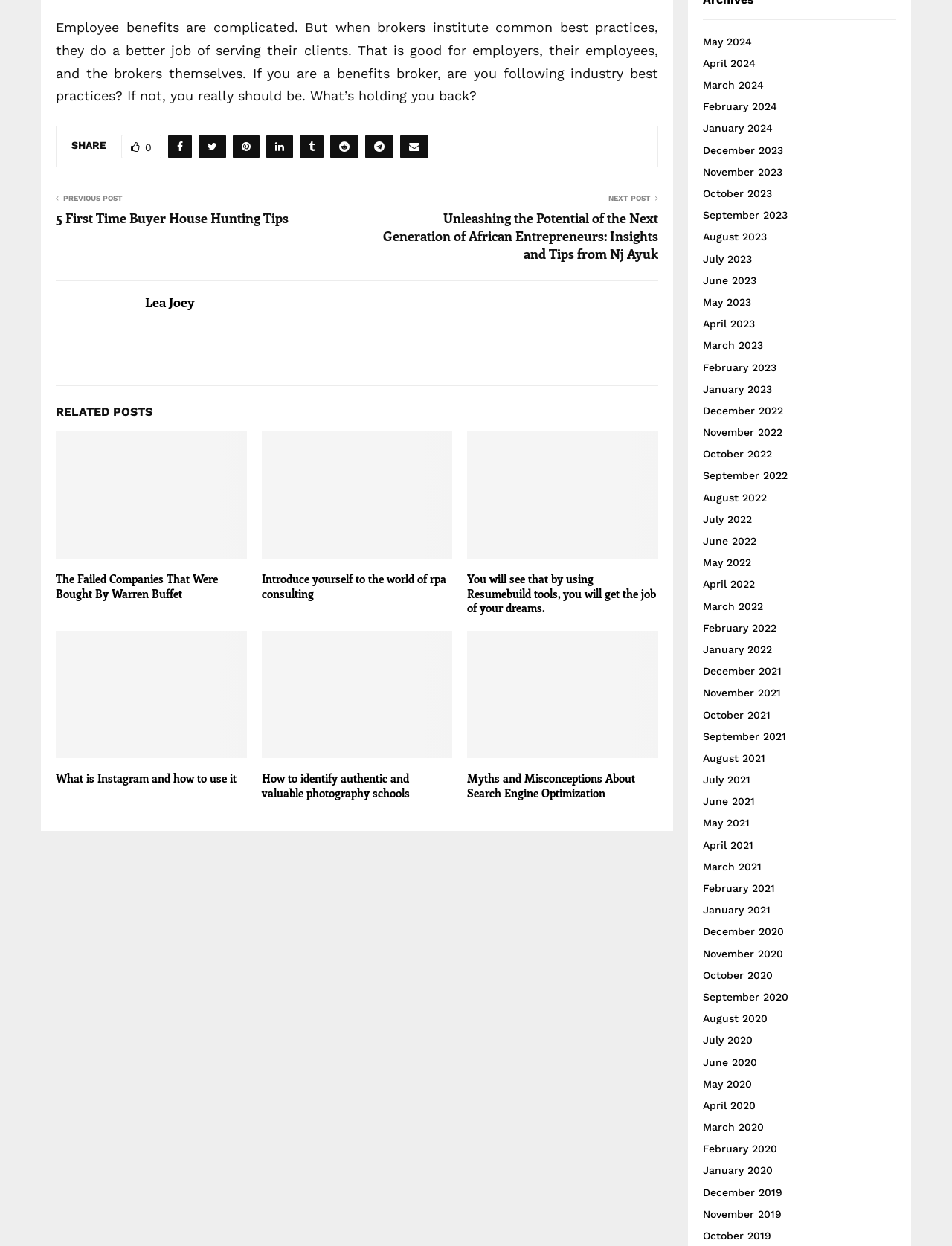Respond to the question below with a single word or phrase:
How many related posts are there?

6